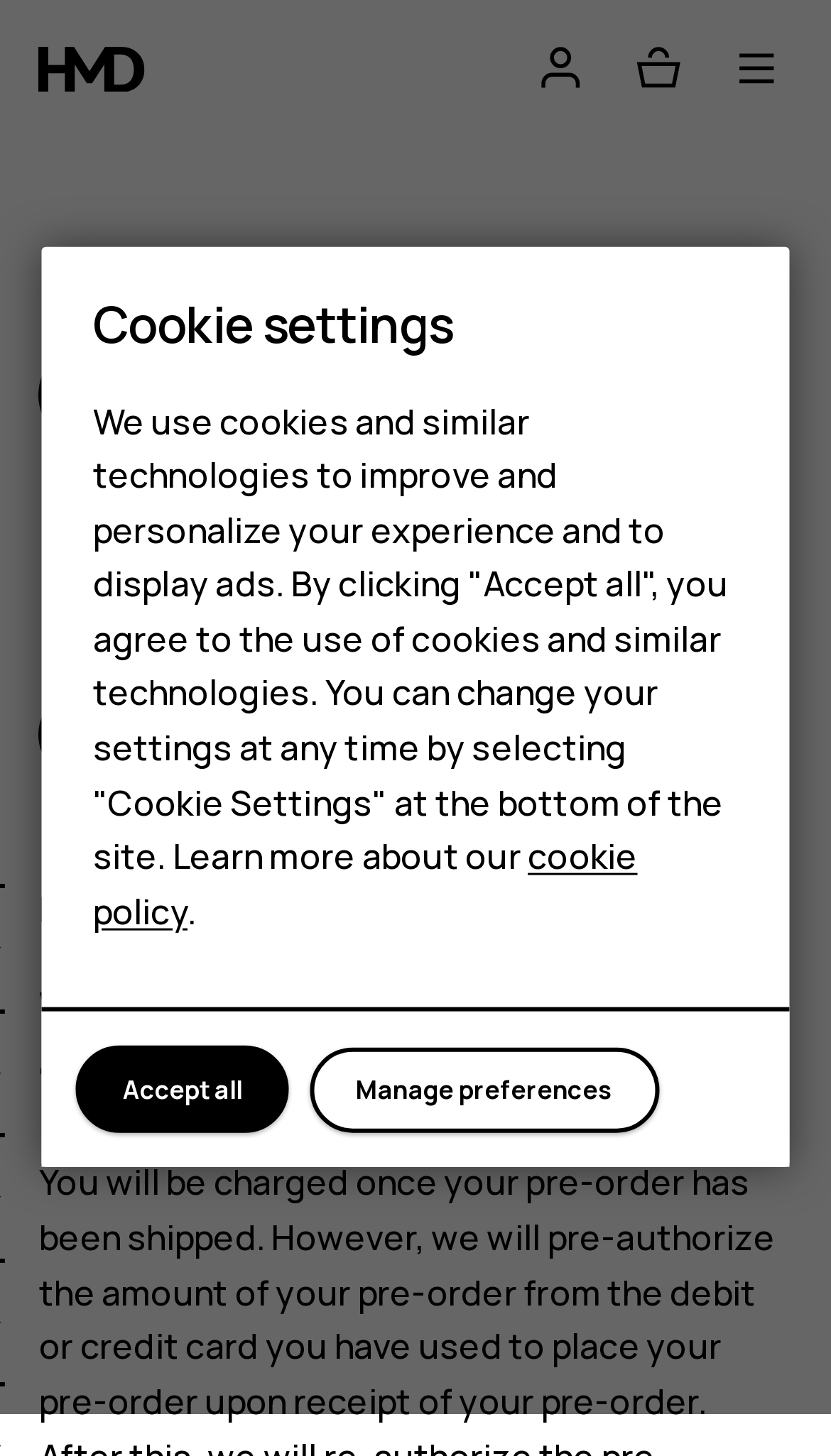What is the language of the webpage?
Please provide a full and detailed response to the question.

The language of the webpage can be determined by looking at the text and links on the webpage, which are all in English, with the exception of a link to 'Español' at the bottom of the page.